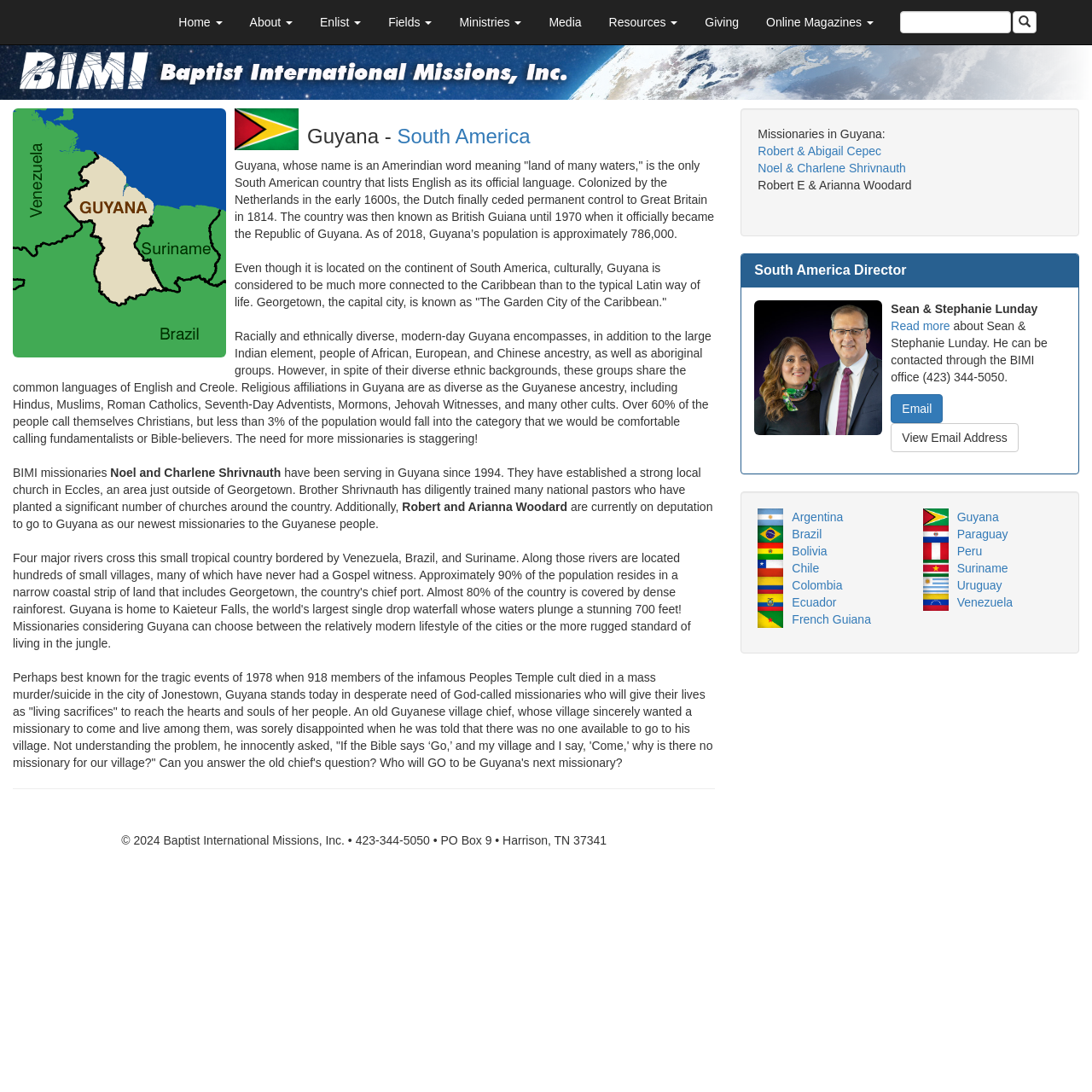Please identify the bounding box coordinates of the area that needs to be clicked to follow this instruction: "Click on the 'Home' link".

[0.151, 0.0, 0.216, 0.041]